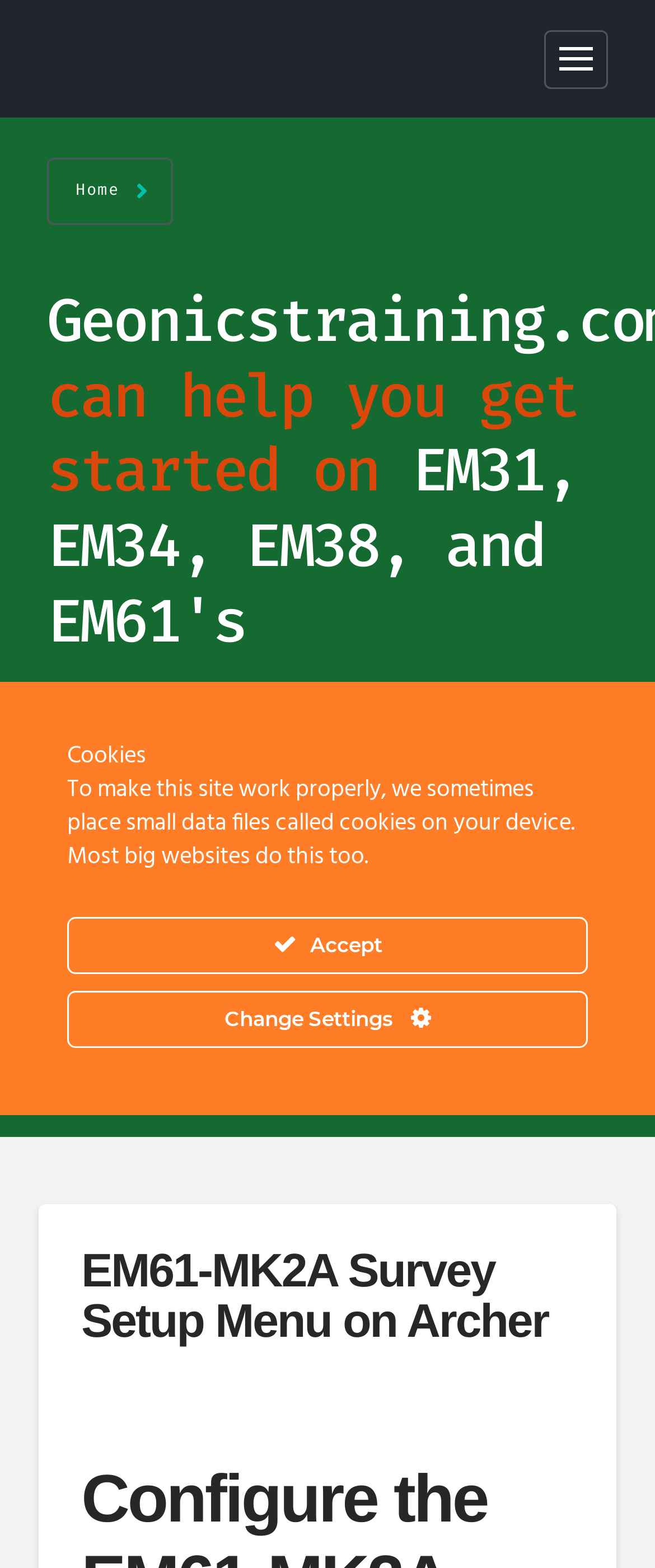Explain the webpage in detail, including its primary components.

The webpage is about configuring the EM61-MK2A Survey Setup Menu on the Archer device, specifically for Geonics training. At the top right corner, there is a toggle button to control the off-canvas content. Below it, there is a horizontal separator line. On the top left, there is a "Home" link, followed by another horizontal separator line.

The main content area starts with a heading that reads "Geonicstraining.com can help you get started on EM31, EM34, EM38, and EM61's". Below it, there is a paragraph of text that explains how the website can assist with assembling, operating, and troubleshooting Geonics equipment. This is followed by another horizontal separator line.

Underneath, there are two links: "Rent Geophysical Equipment" and "Get started!". The "Get started!" link is accompanied by a header that reads "EM61-MK2A Survey Setup Menu on Archer". This header is positioned at the top of the main content area, slightly indented from the left edge.

At the bottom left, there is a section related to cookies, with a heading "Cookies" and a paragraph of text explaining what cookies are and how they are used on the website. Below this, there are two buttons: "Accept" and "Change Settings".